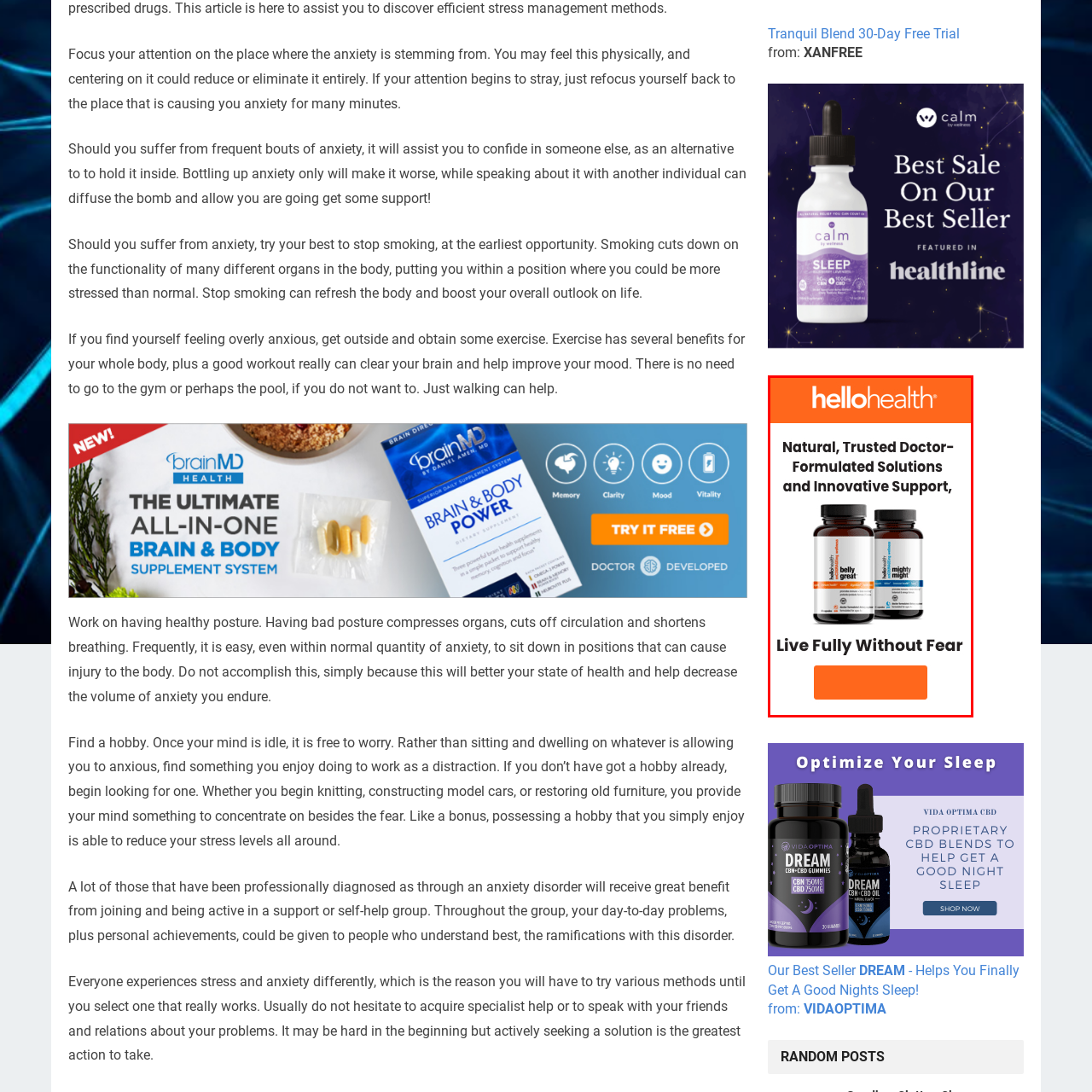Detail the contents of the image within the red outline in an elaborate manner.

The image features two bottles of dietary supplements from hellohealth, positioned prominently against a clean, white background. The labels on the bottles read "belly great" and "mighty might," indicating a focus on digestive wellness and overall vitality. Beneath the bottles, a bold call to action declares, "Live Fully Without Fear," evoking a sense of empowerment and reassurance. The accompanying text highlights a commitment to natural and trusted doctor-formulated solutions, emphasizing innovative support for health and well-being. This design aims to inspire confidence in potential customers seeking effective and reliable health products.